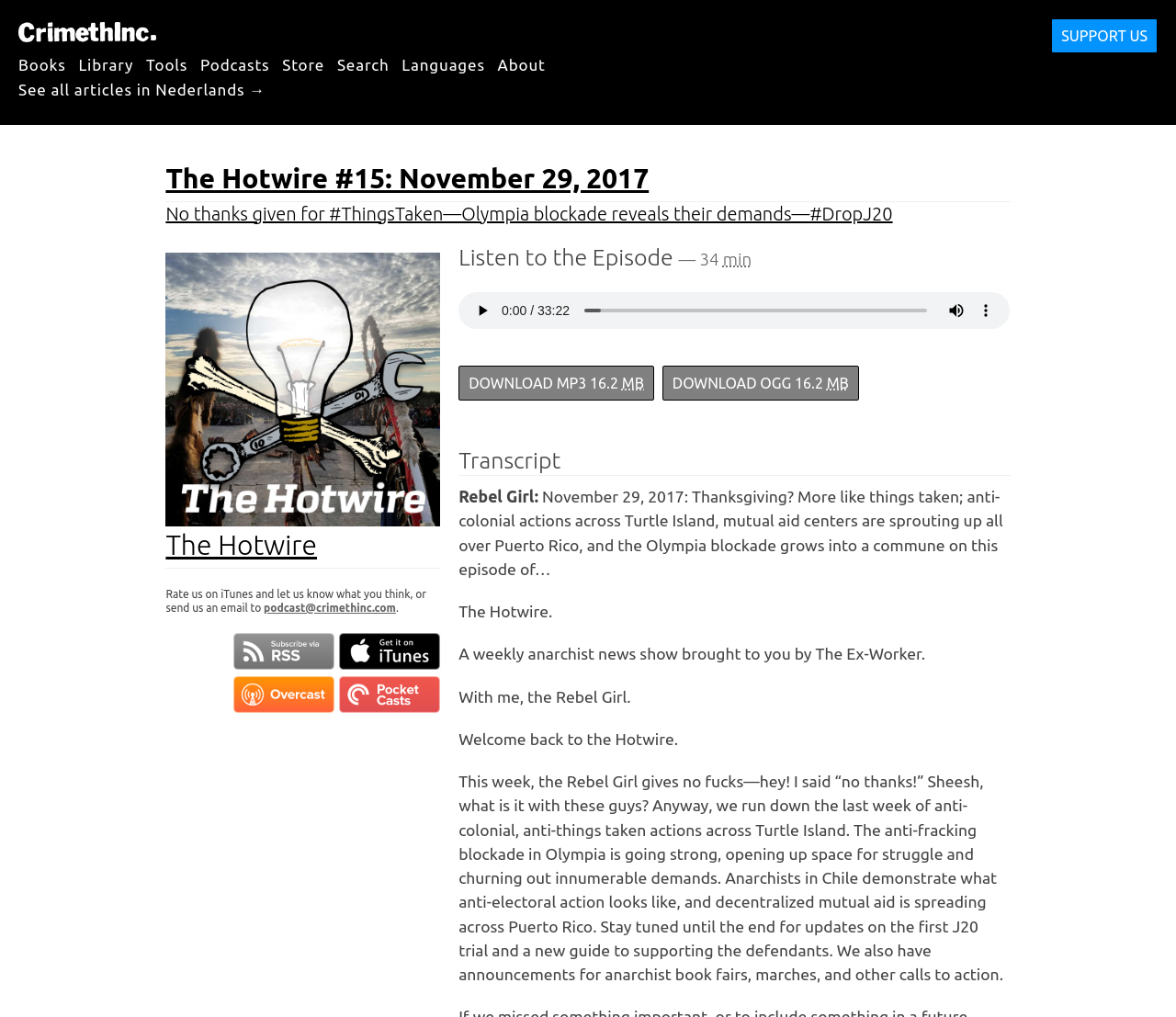Find the bounding box coordinates of the element I should click to carry out the following instruction: "Click on the 'CrimethInc.' link".

[0.016, 0.018, 0.133, 0.045]